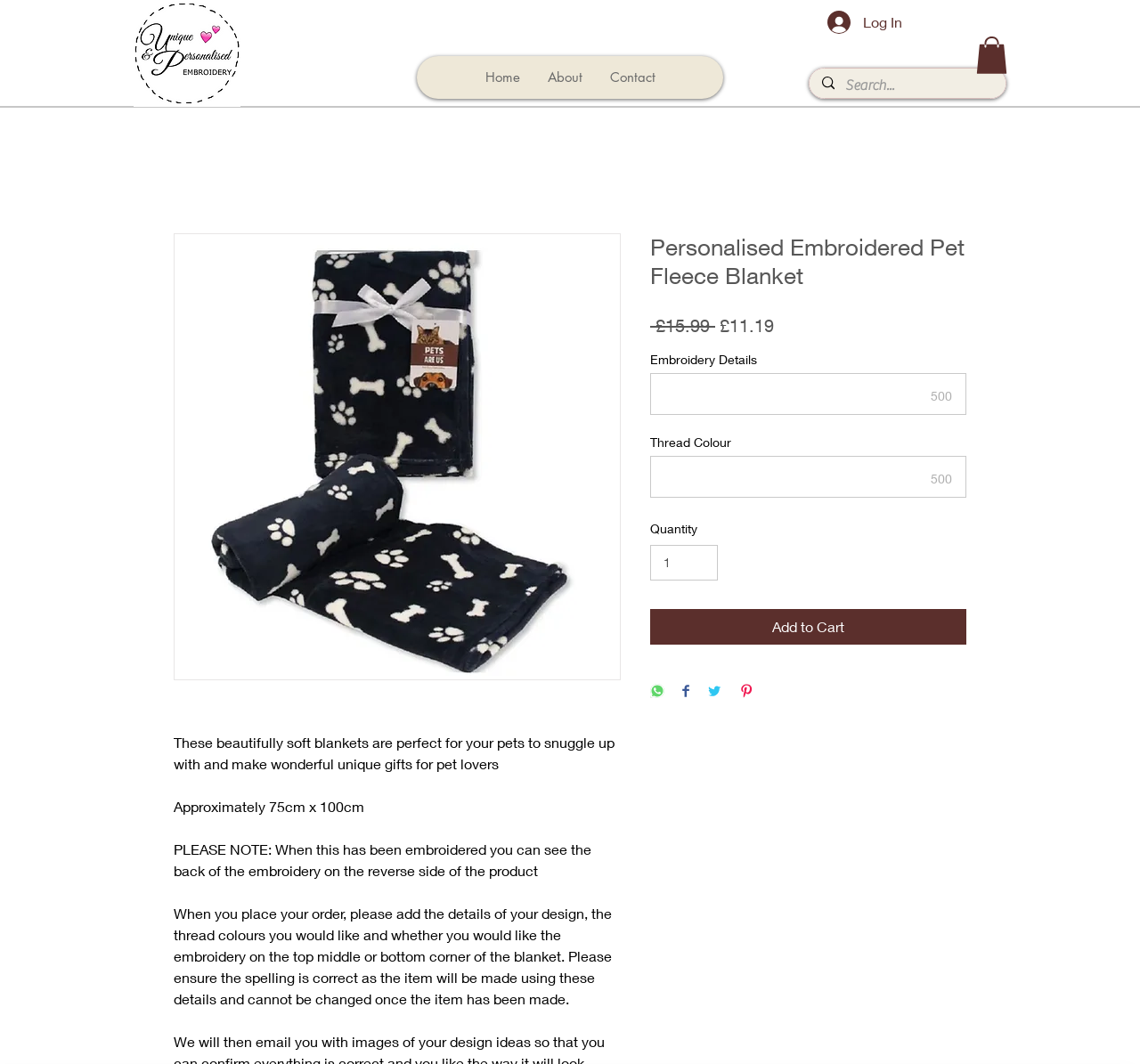Find the bounding box coordinates of the element I should click to carry out the following instruction: "Log in to your account".

[0.715, 0.005, 0.802, 0.037]